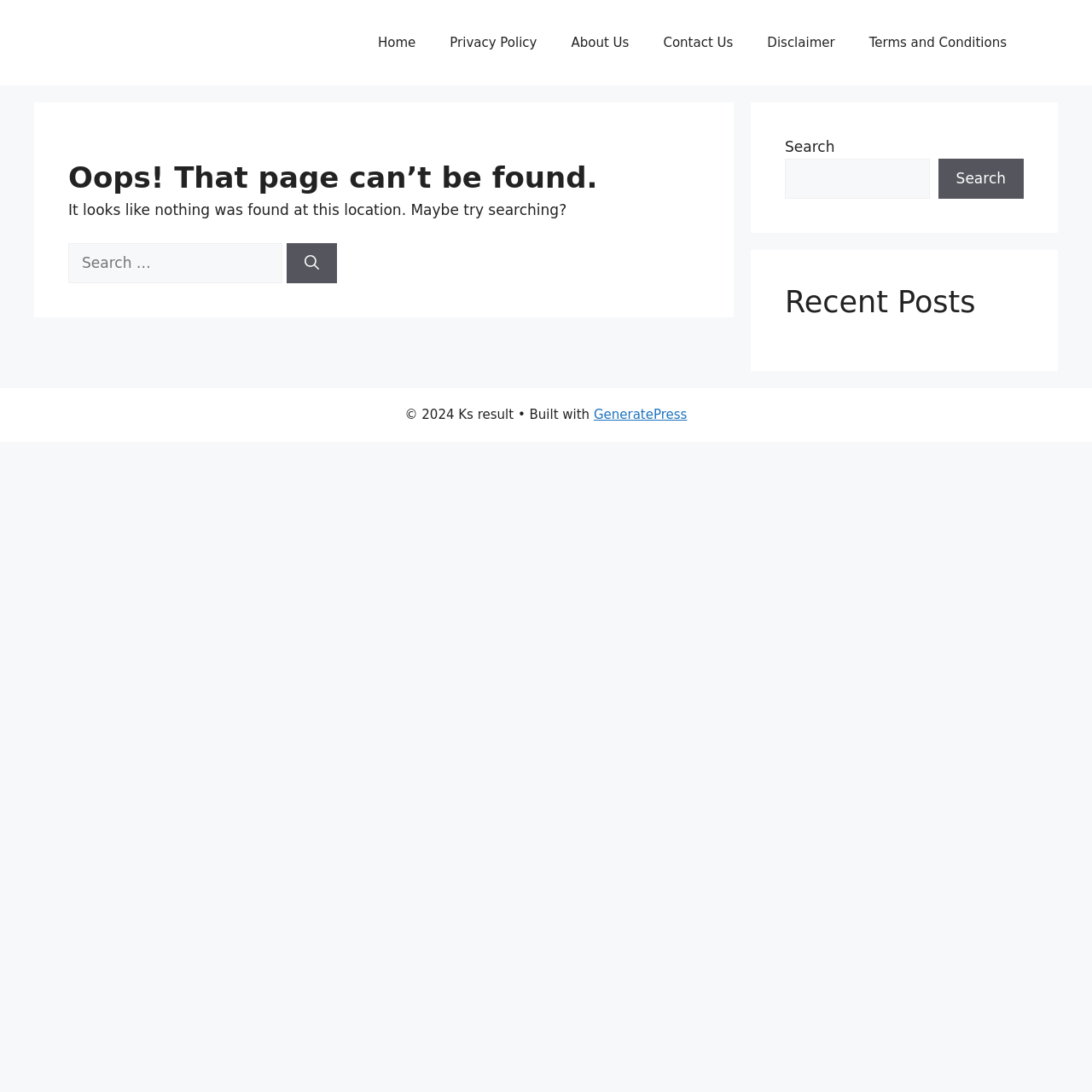Analyze and describe the webpage in a detailed narrative.

This webpage displays a "Page Not Found" error message. At the top, there is a banner with the site's name, followed by a primary navigation menu with six links: "Home", "Privacy Policy", "About Us", "Contact Us", "Disclaimer", and "Terms and Conditions". 

Below the navigation menu, there is a main section with a header that reads "Oops! That page can’t be found." This is followed by a paragraph of text explaining that nothing was found at the current location and suggesting a search. 

A search box with a "Search" button is located below the text, allowing users to search for content. On the right side of the page, there is a complementary section with a search box and button, as well as a section titled "Recent Posts". 

At the bottom of the page, there is a footer section with copyright information, a mention of the site being built with GeneratePress, and a link to the GeneratePress website.